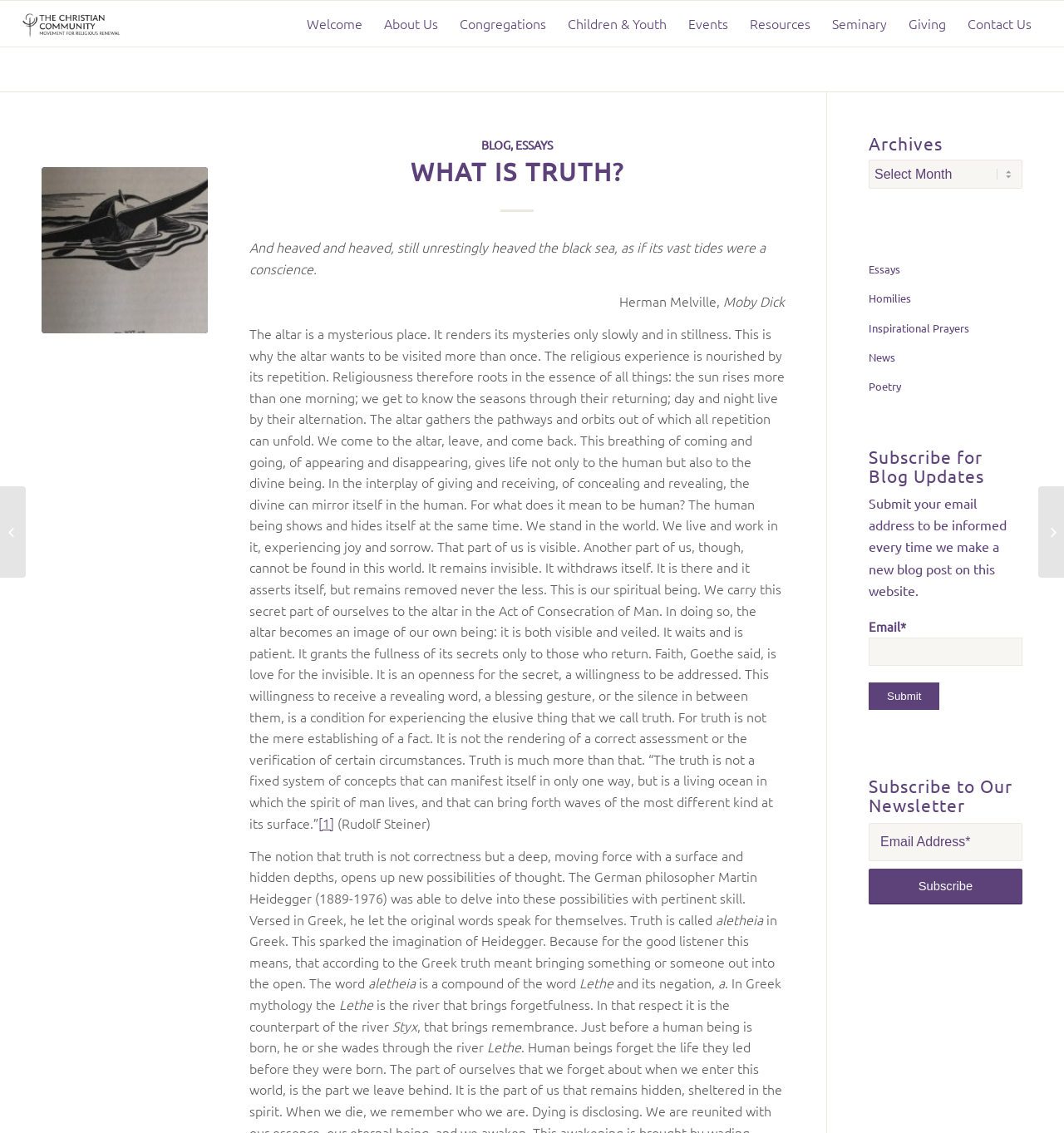Determine the coordinates of the bounding box for the clickable area needed to execute this instruction: "Click on the 'Welcome' link".

[0.278, 0.001, 0.351, 0.041]